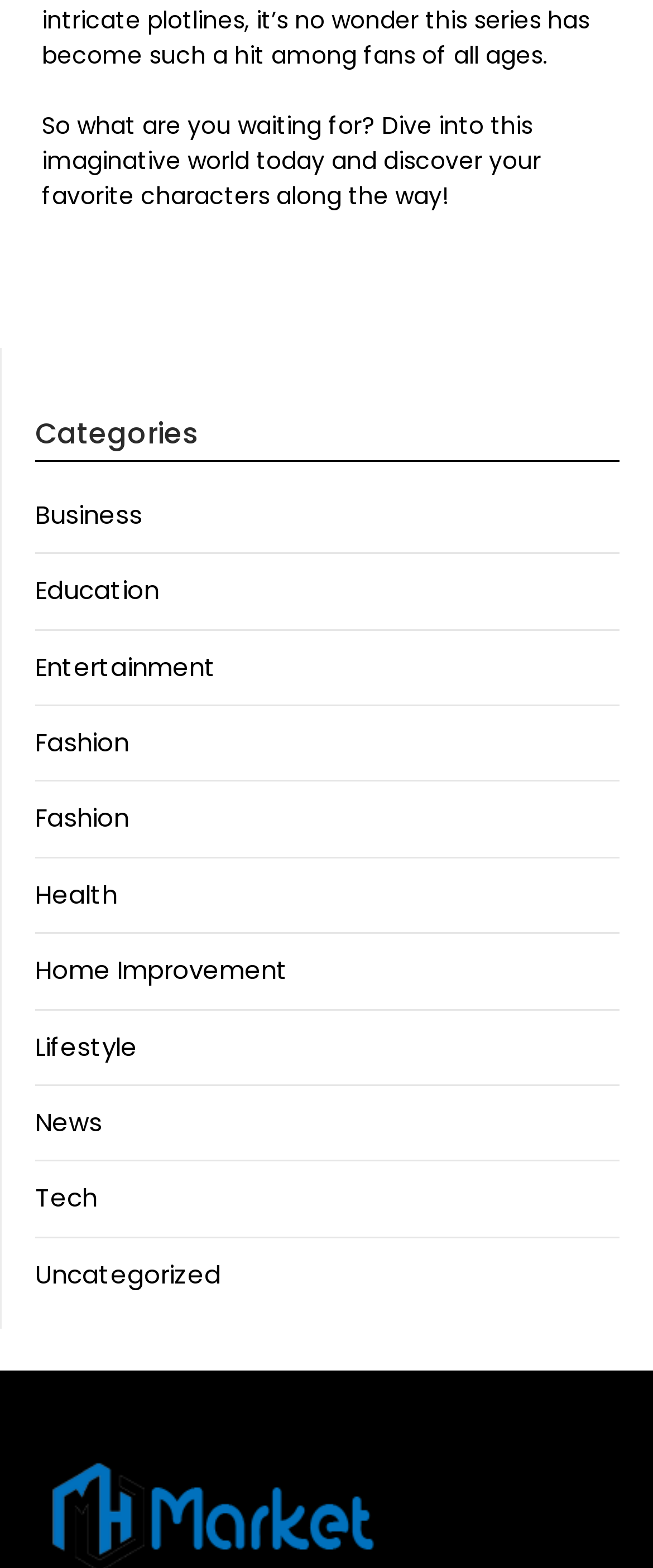Identify the bounding box coordinates of the clickable region to carry out the given instruction: "Browse the Lifestyle section".

[0.054, 0.656, 0.21, 0.678]